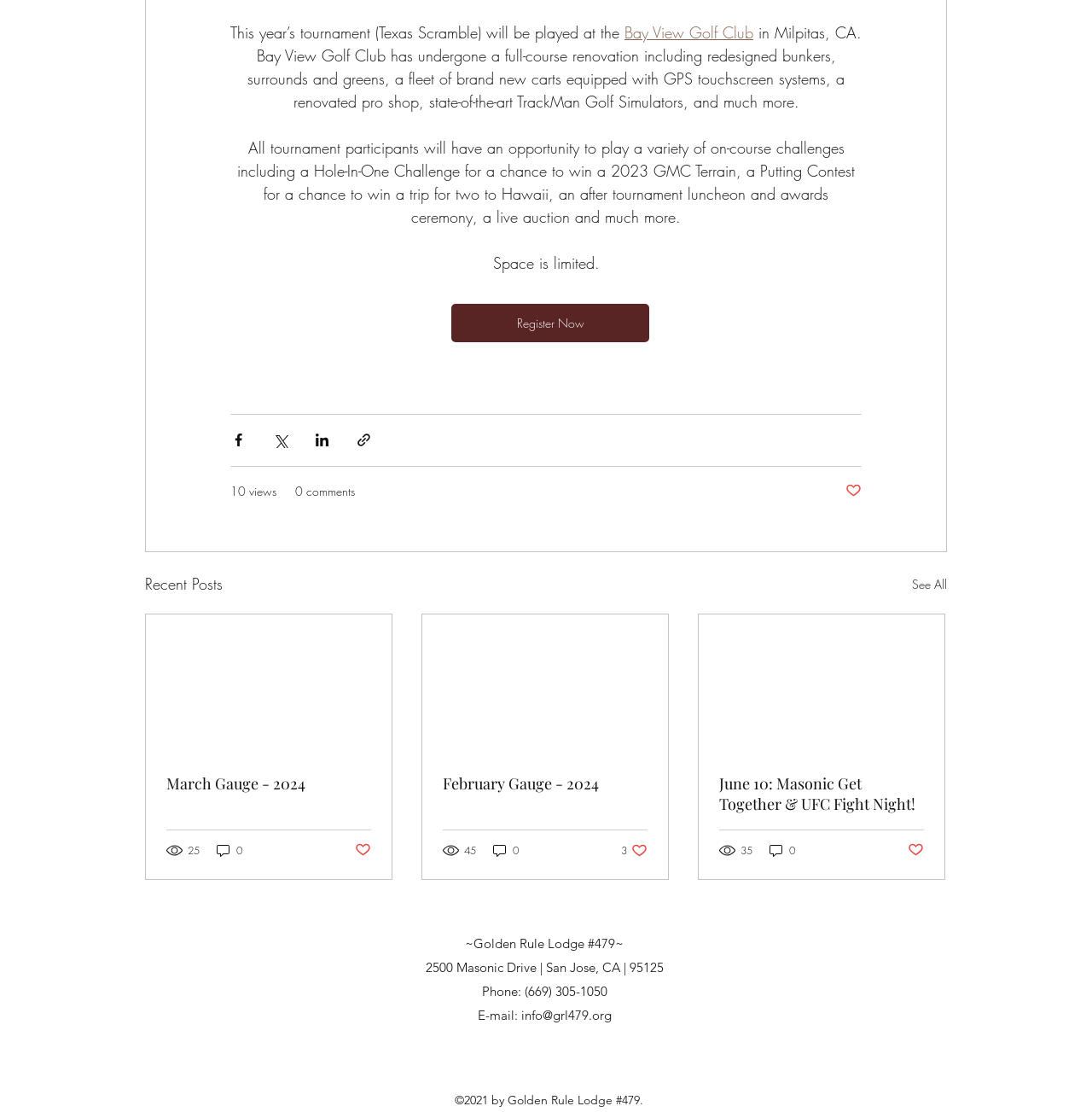Give a concise answer using one word or a phrase to the following question:
How many views does the article 'June 10: Masonic Get Together & UFC Fight Night!' have?

35 views